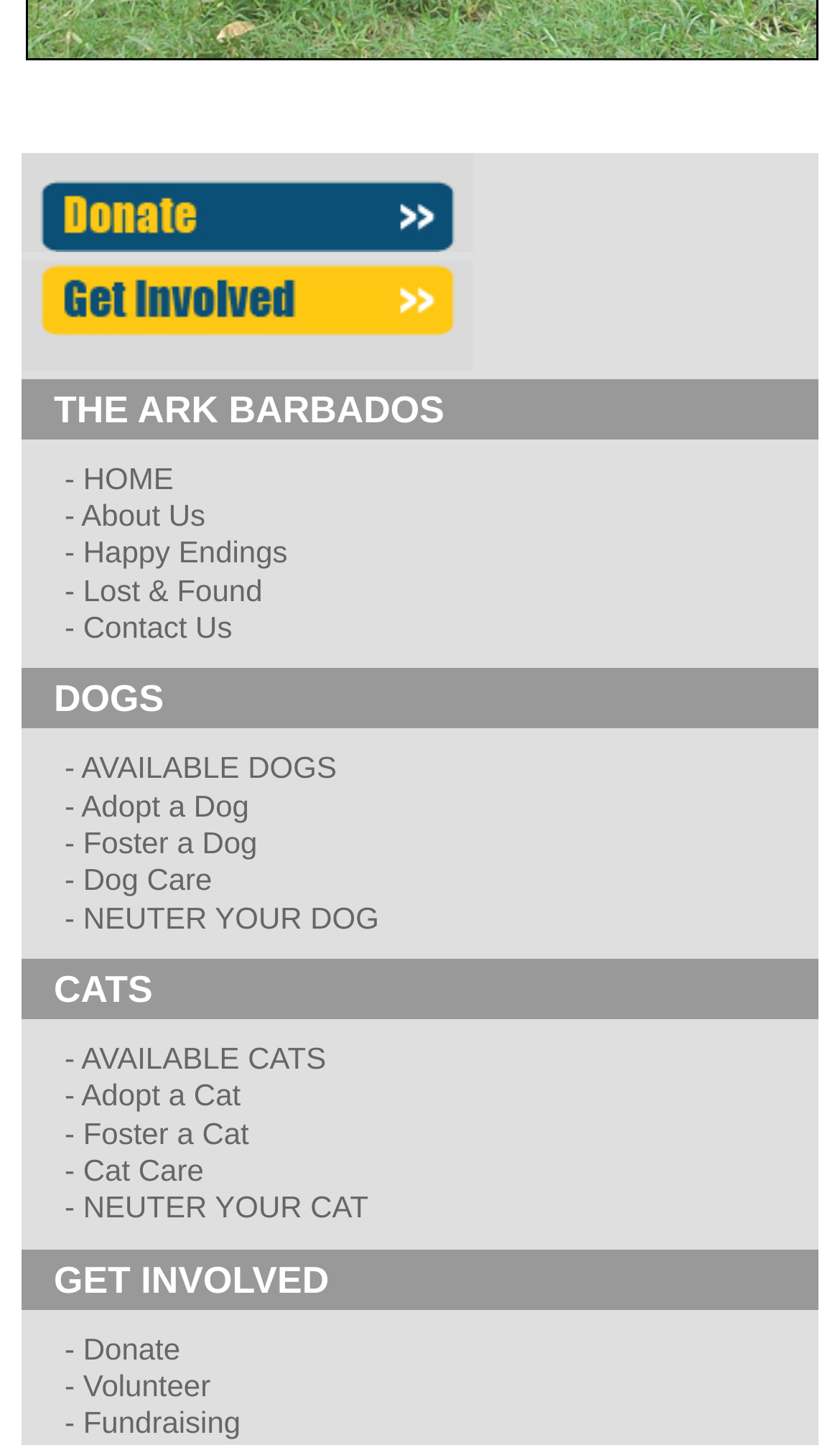Determine the bounding box coordinates of the clickable region to execute the instruction: "Learn about 'Cat Care'". The coordinates should be four float numbers between 0 and 1, denoted as [left, top, right, bottom].

[0.099, 0.798, 0.243, 0.821]